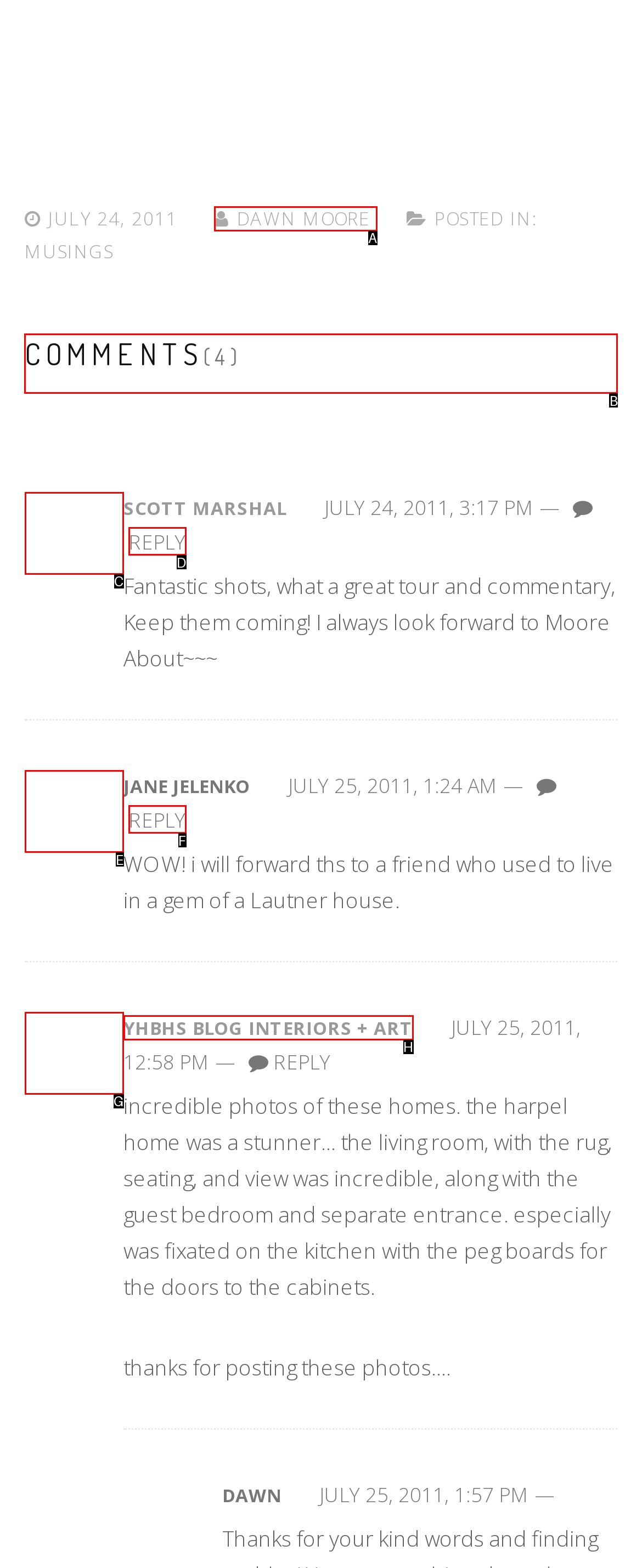Determine the appropriate lettered choice for the task: View comments. Reply with the correct letter.

B